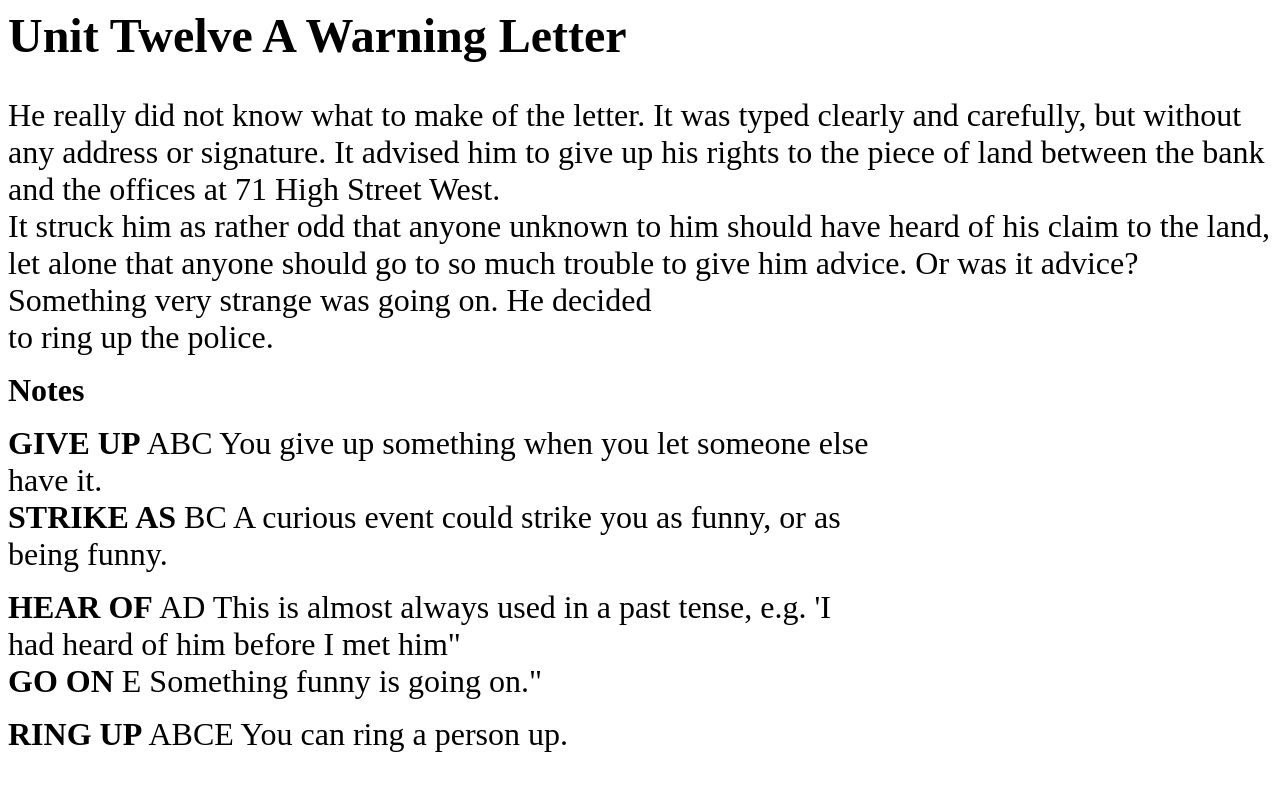What is the person going to do after receiving the letter?
Using the image provided, answer with just one word or phrase.

ring up the police